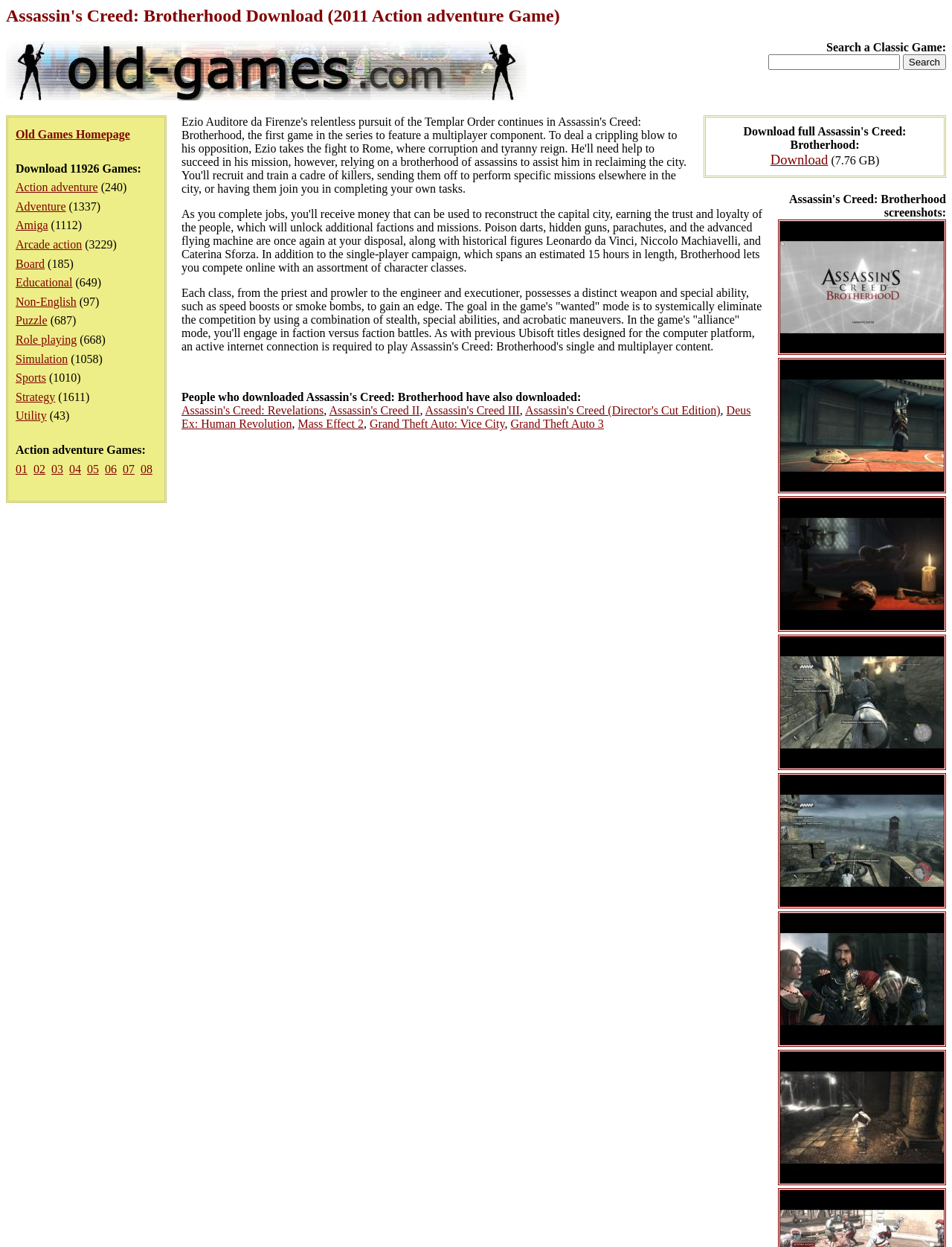Determine which piece of text is the heading of the webpage and provide it.

Assassin's Creed: Brotherhood Download (2011 Action adventure Game)